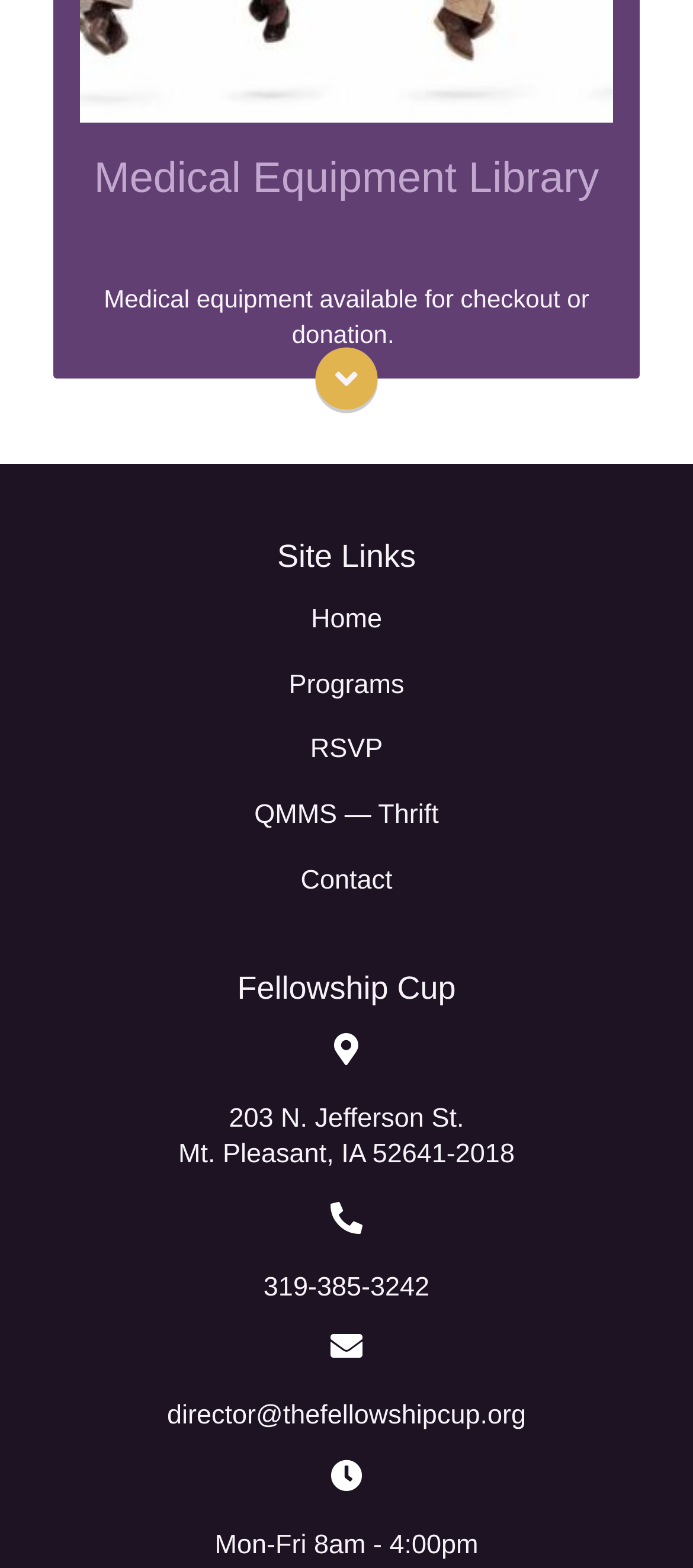Provide the bounding box coordinates of the HTML element described as: "Medical Malpractice". The bounding box coordinates should be four float numbers between 0 and 1, i.e., [left, top, right, bottom].

None